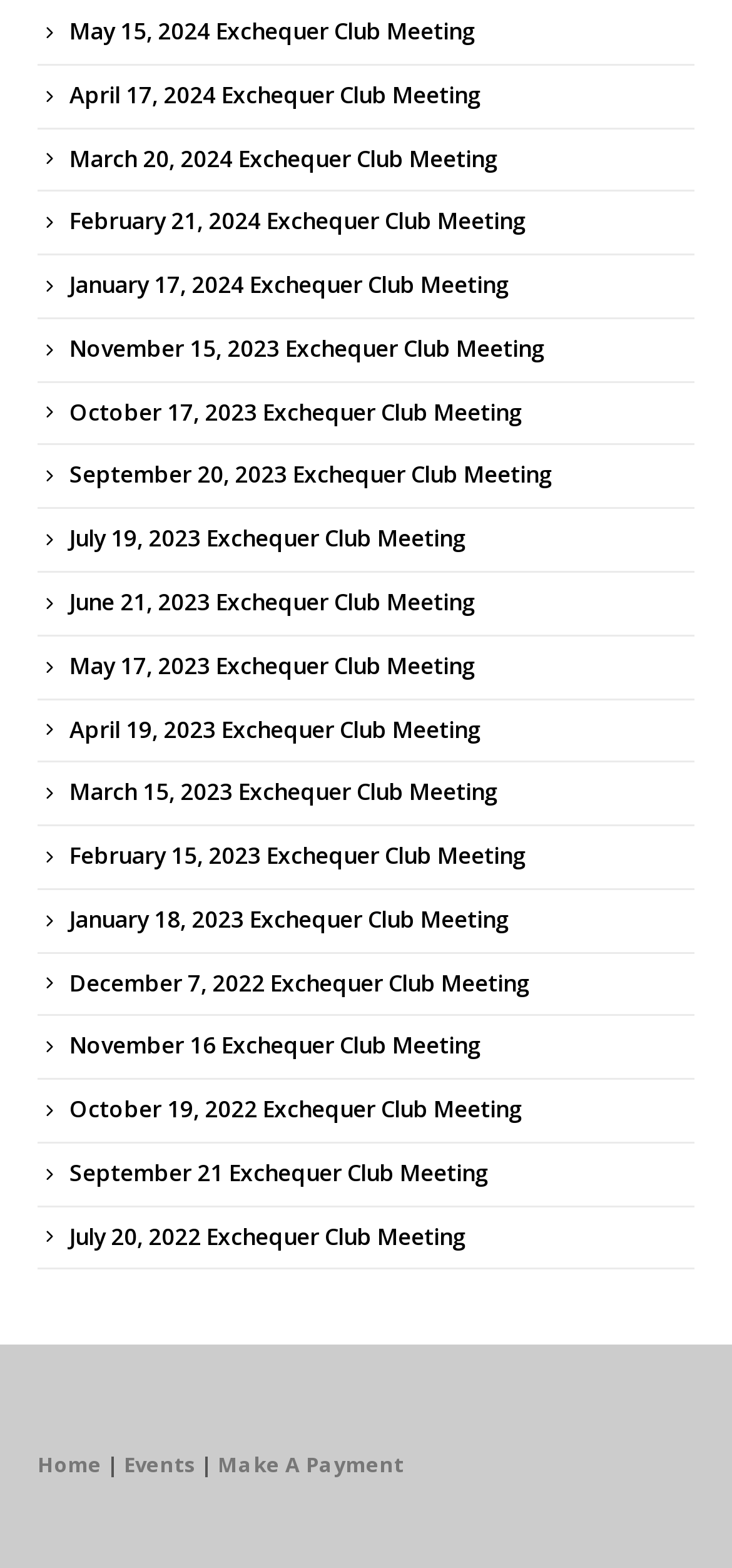What is the latest meeting date listed?
Give a single word or phrase answer based on the content of the image.

May 15, 2024